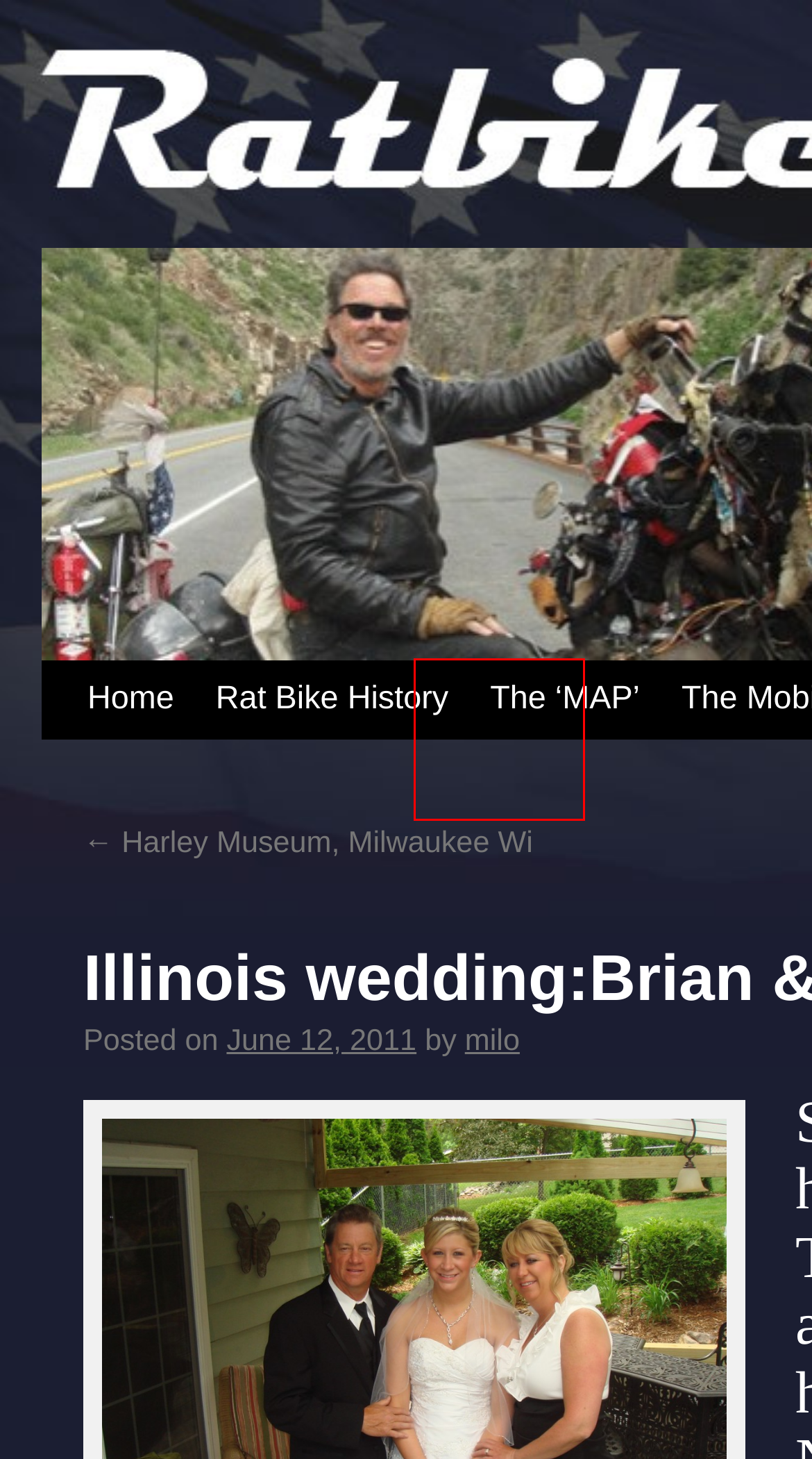You are presented with a screenshot of a webpage containing a red bounding box around an element. Determine which webpage description best describes the new webpage after clicking on the highlighted element. Here are the candidates:
A. NVAR Run 2011 | Ratbike Milo
B. The ‘MAP’  | Ratbike Milo
C. Rat bike history | Ratbike Milo
D. milo | Ratbike Milo
E. May | 2012 | Ratbike Milo
F. Ratbike Milo | Ratbike Milo's Official site
G. Harley Museum, Milwaukee Wi | Ratbike Milo
H. Welcome to Ratbike Milo-Official Web site

B